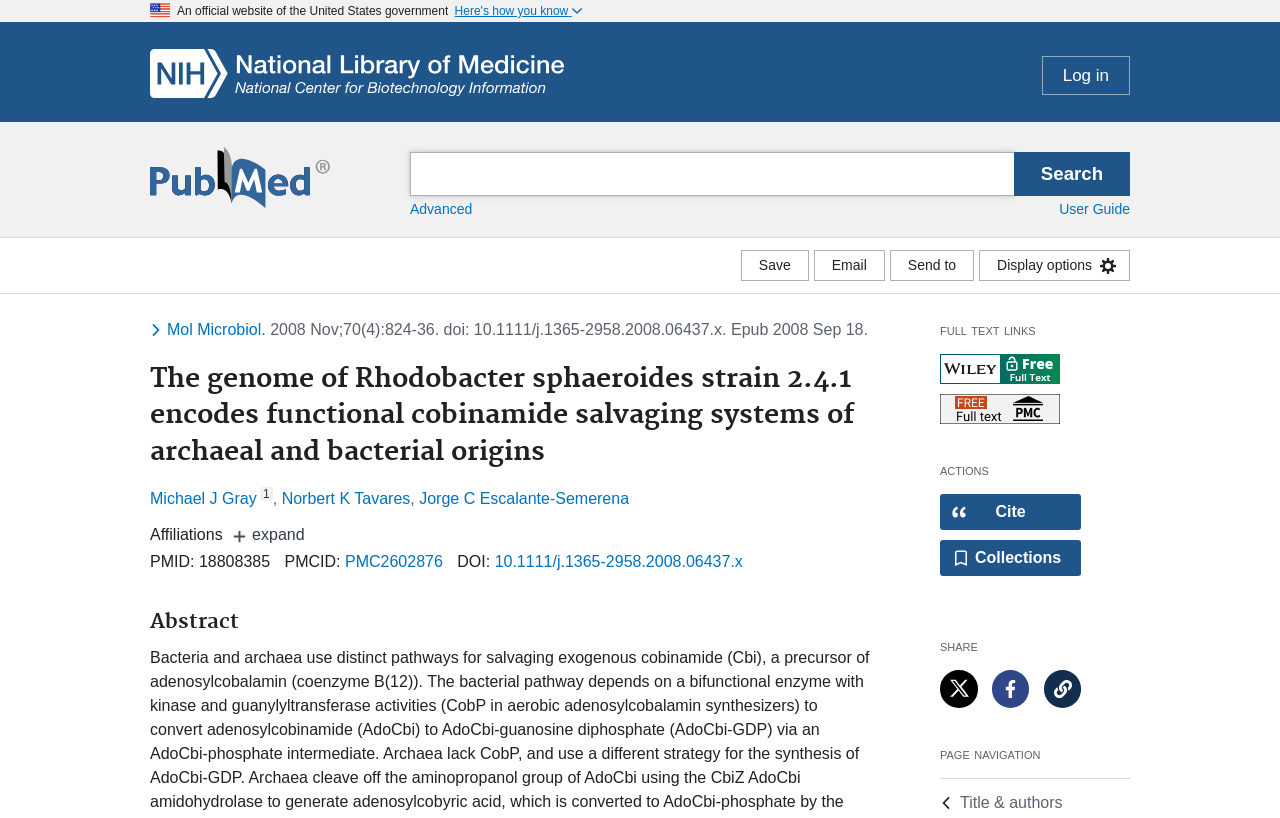Answer briefly with one word or phrase:
What is the logo on the top left corner?

NCBI Logo